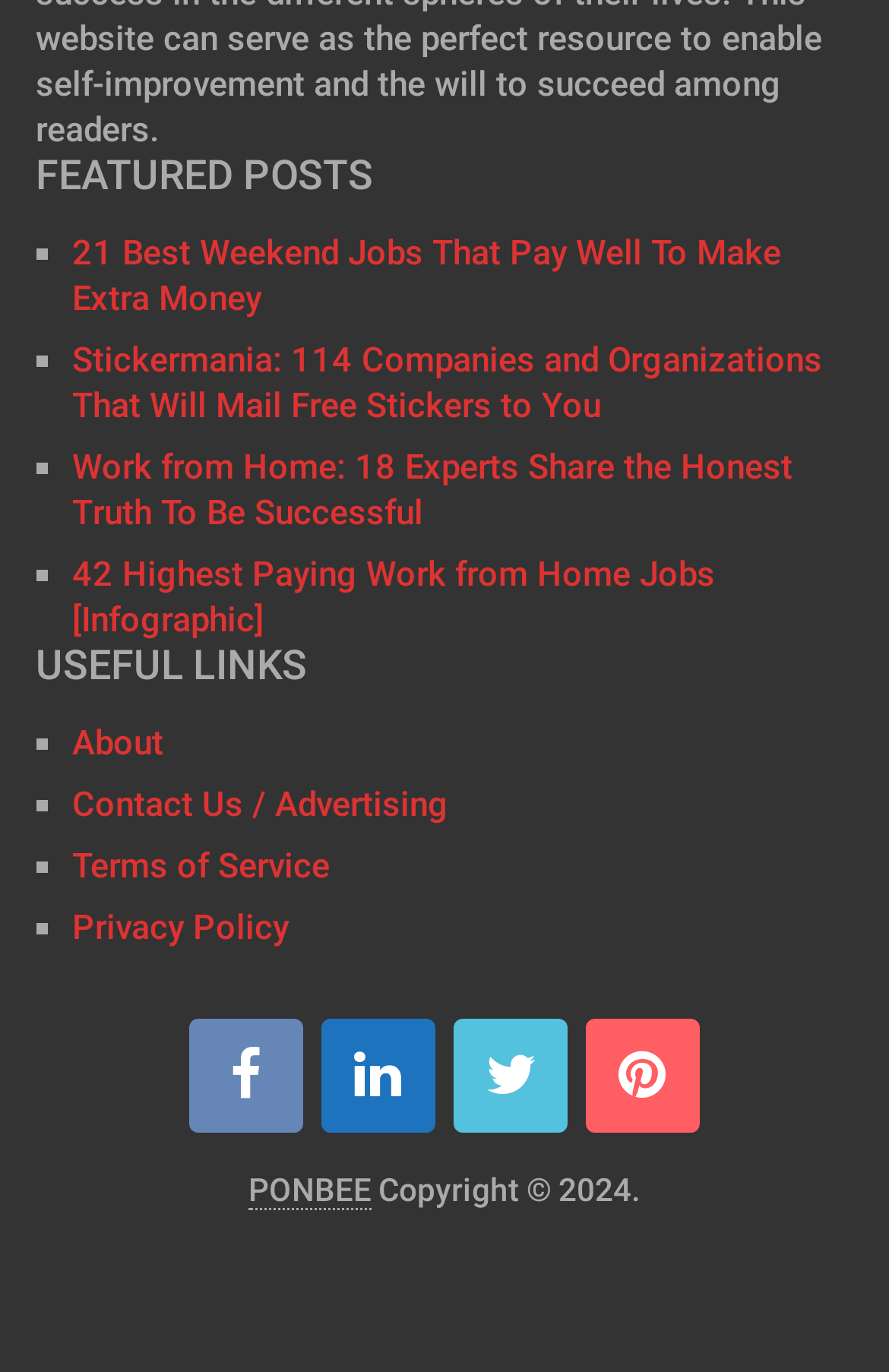Please answer the following question using a single word or phrase: 
What is the symbol of the first social media icon?

■